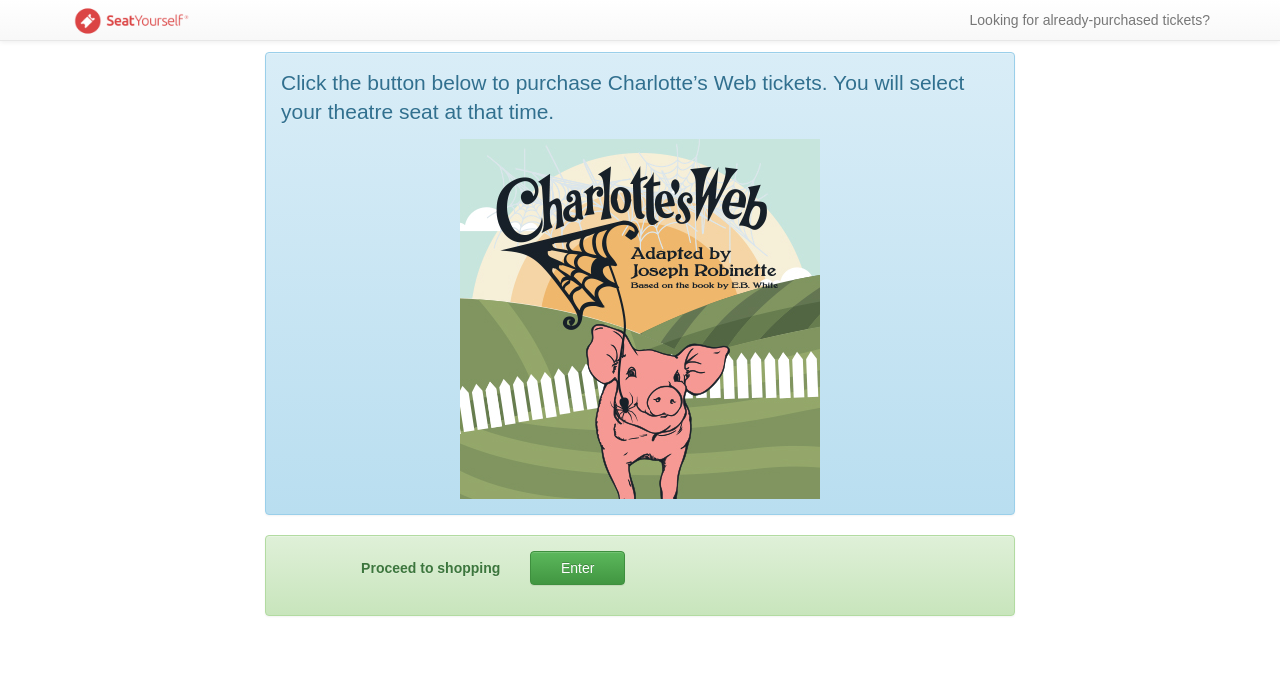Using the information in the image, give a detailed answer to the following question: What is the purpose of the 'Proceed to shopping' button?

The answer can be inferred from the context of the webpage, which is selling tickets for a play, and the button is labeled 'Proceed to shopping'. This suggests that clicking the button will allow the user to purchase tickets.